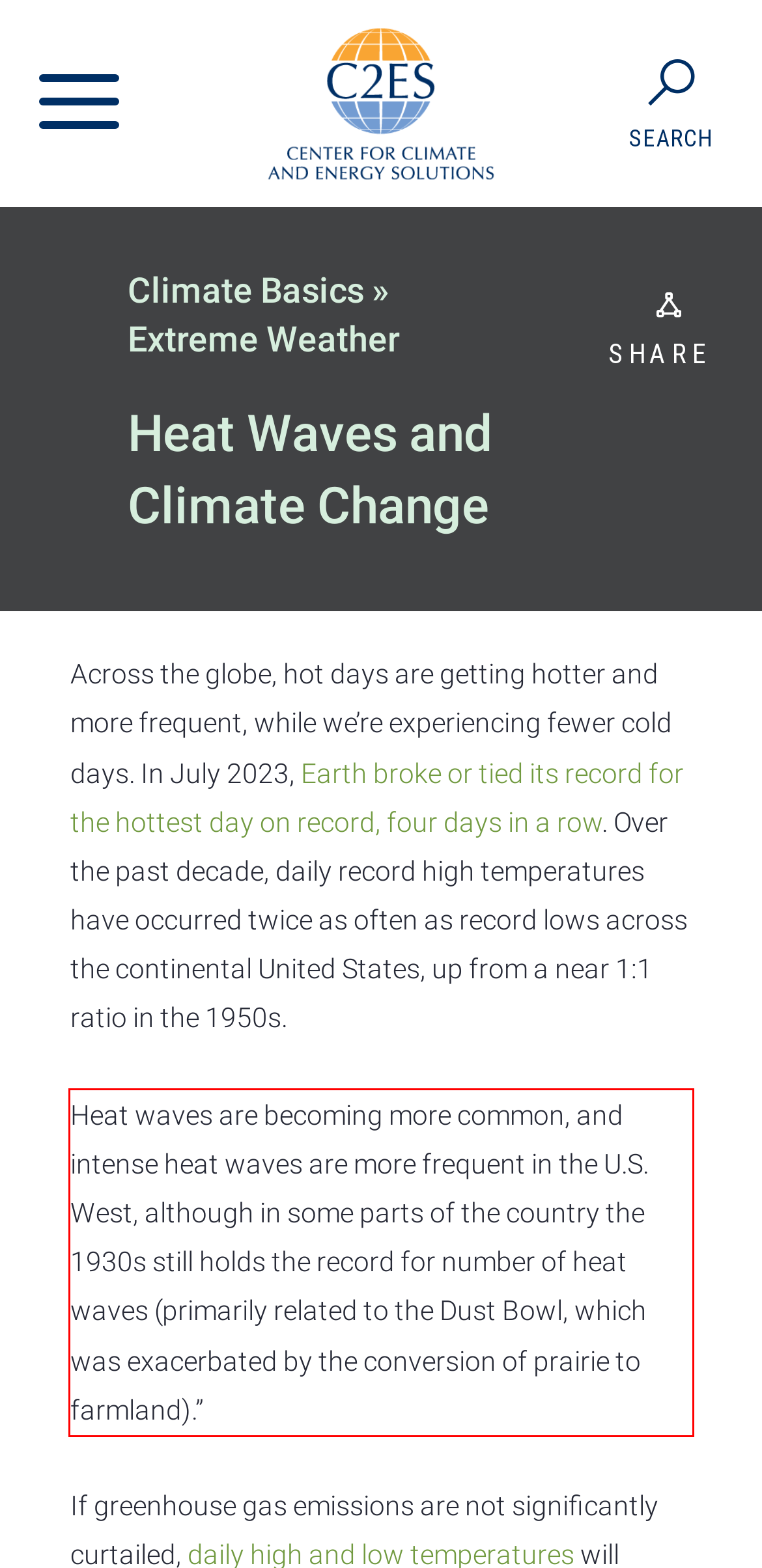Examine the screenshot of the webpage, locate the red bounding box, and generate the text contained within it.

Heat waves are becoming more common, and intense heat waves are more frequent in the U.S. West, although in some parts of the country the 1930s still holds the record for number of heat waves (primarily related to the Dust Bowl, which was exacerbated by the conversion of prairie to farmland).”